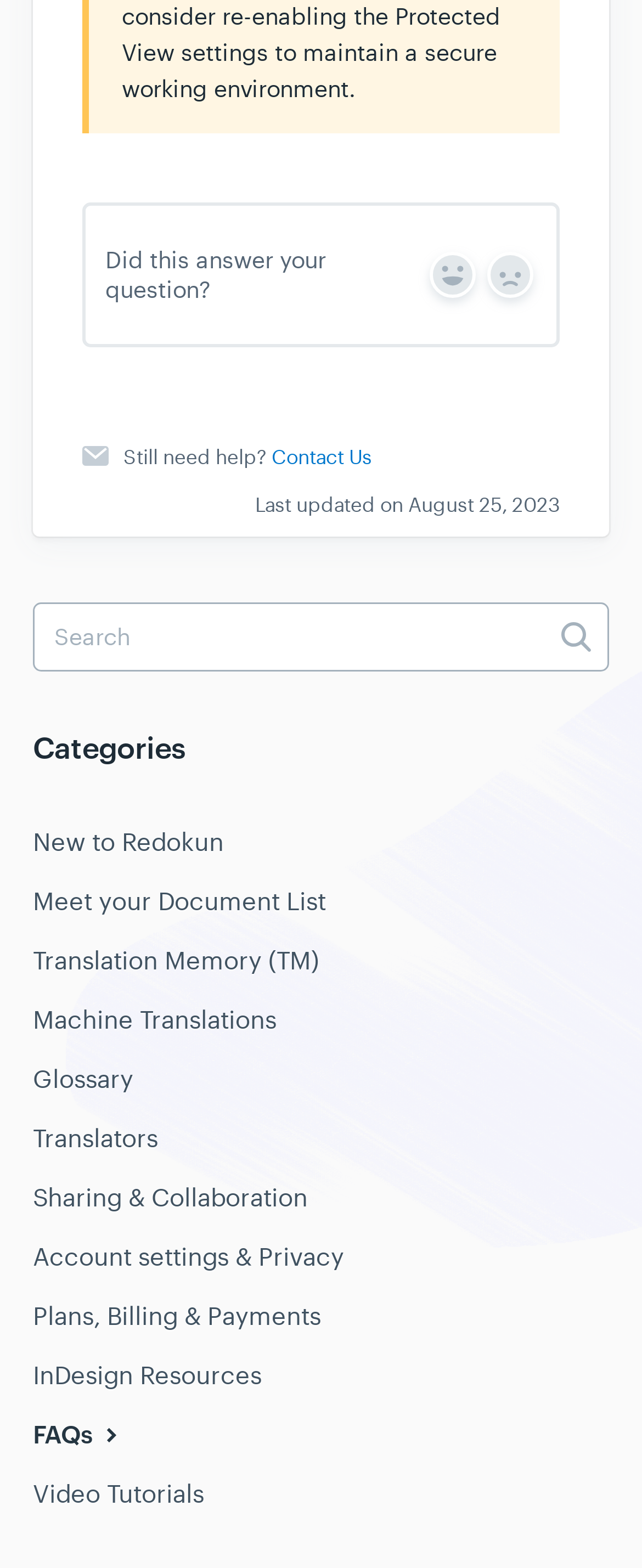Bounding box coordinates are specified in the format (top-left x, top-left y, bottom-right x, bottom-right y). All values are floating point numbers bounded between 0 and 1. Please provide the bounding box coordinate of the region this sentence describes: Search

None